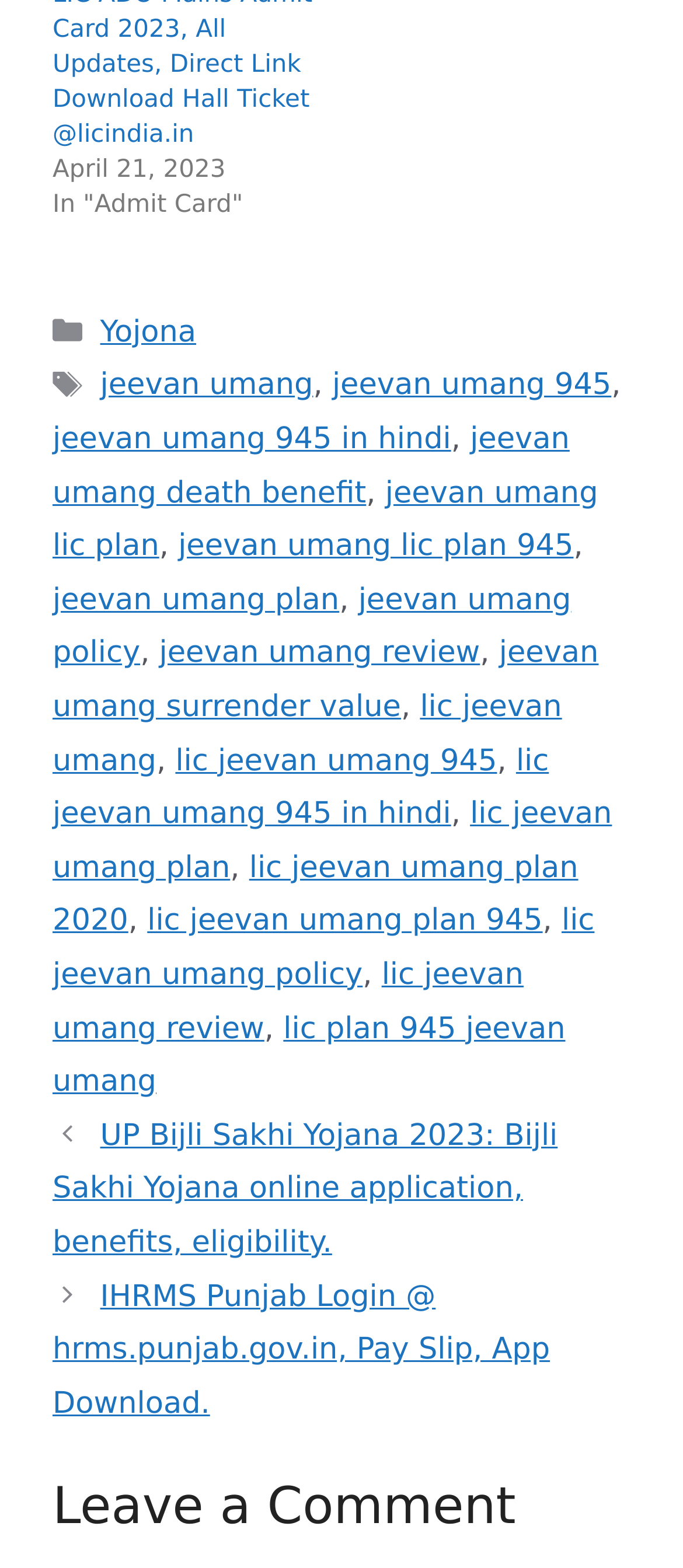Find the bounding box coordinates for the HTML element described as: "jeevan umang death benefit". The coordinates should consist of four float values between 0 and 1, i.e., [left, top, right, bottom].

[0.077, 0.269, 0.834, 0.326]